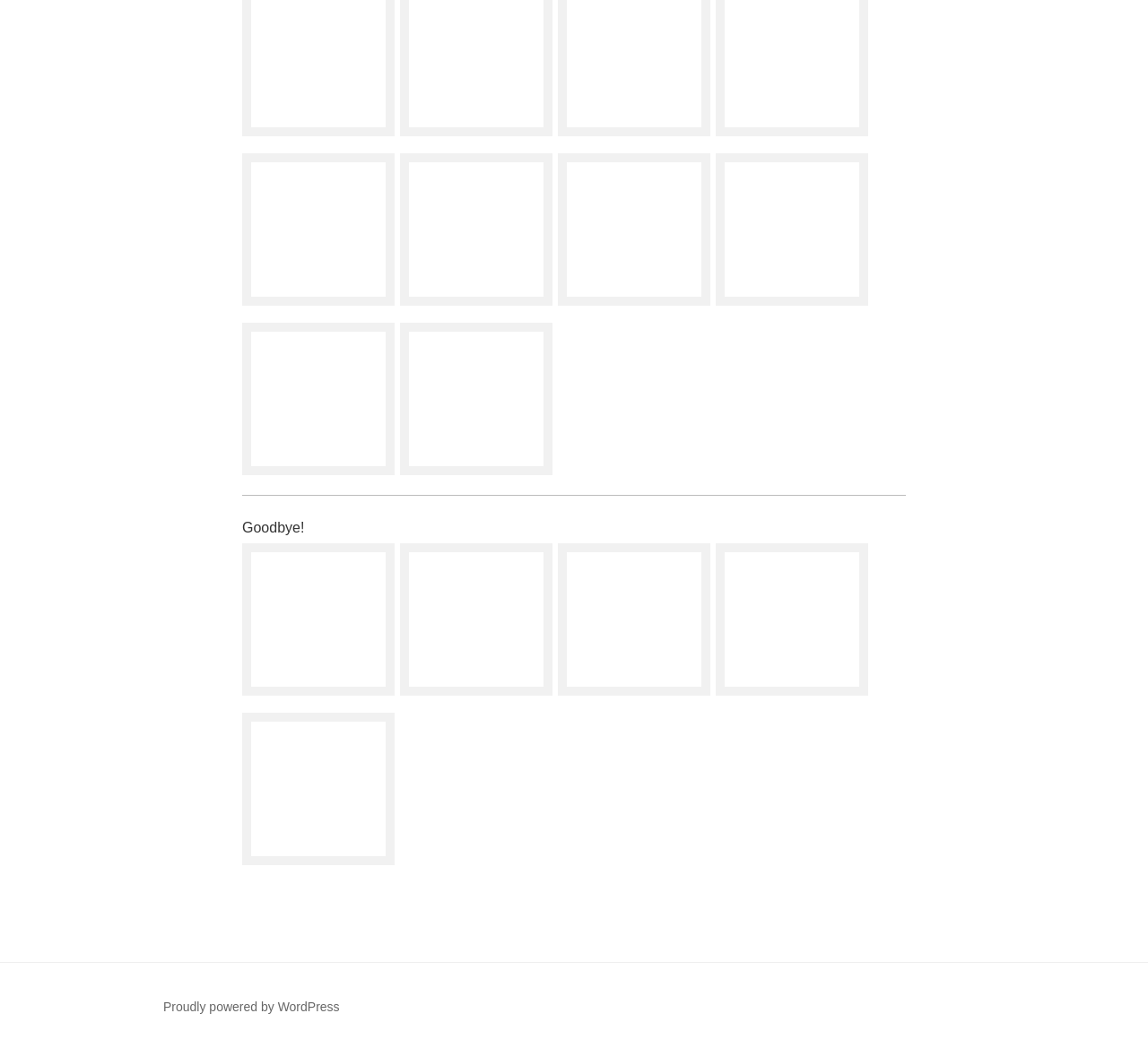Provide a one-word or brief phrase answer to the question:
How many links are there in the top row?

3